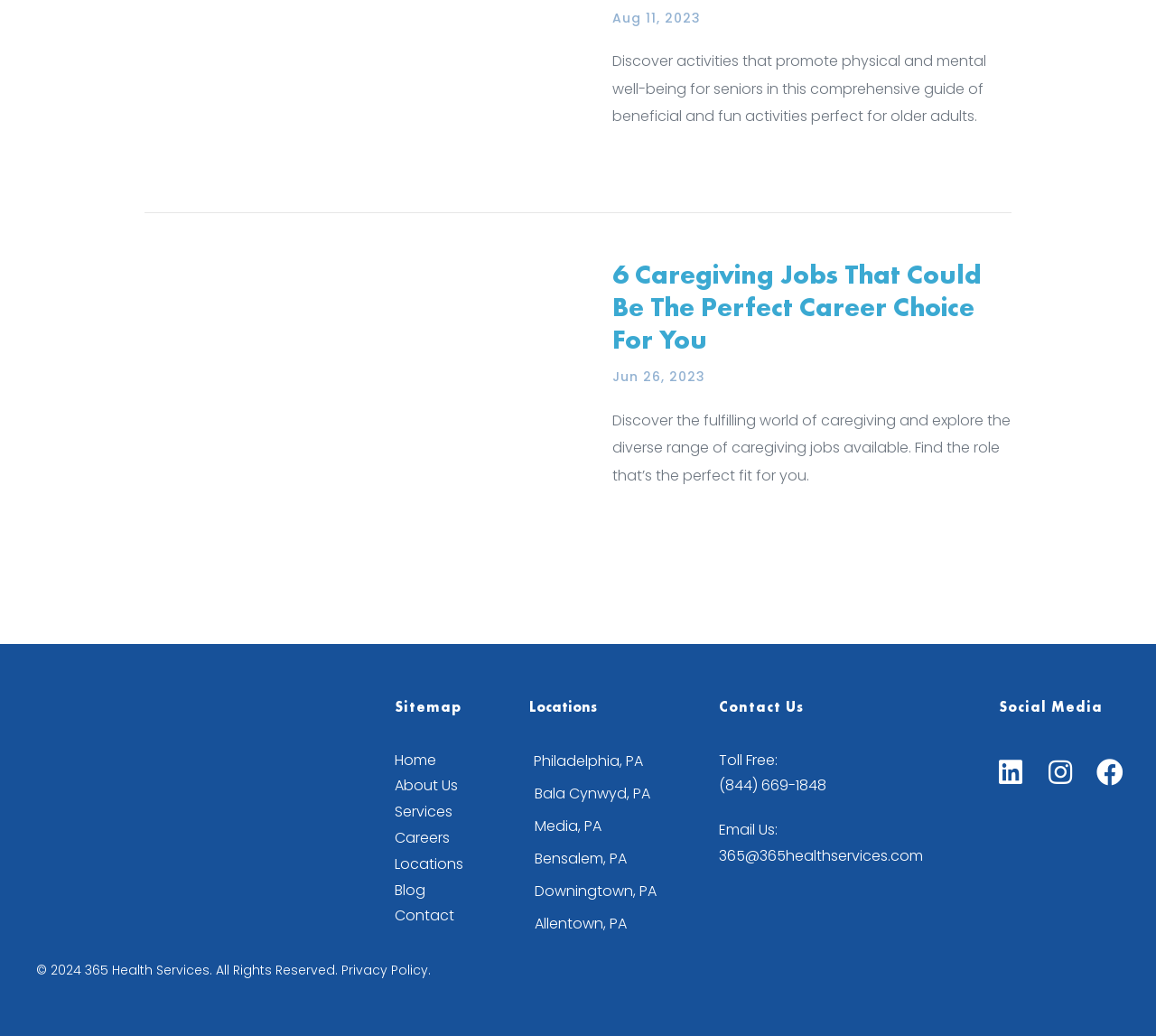Find the bounding box of the UI element described as follows: "Blog".

[0.341, 0.849, 0.368, 0.869]